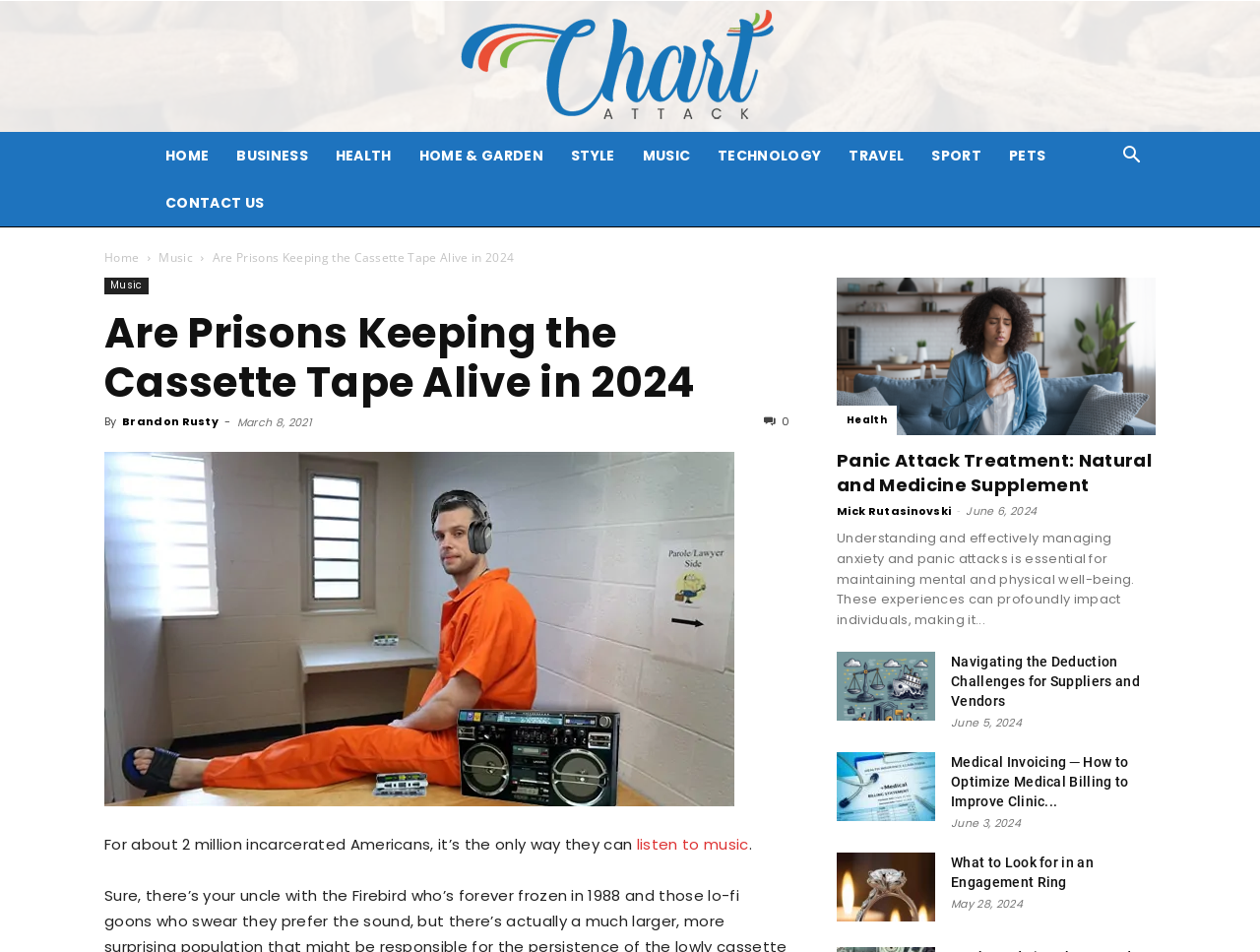What is the topic of the article?
Based on the visual, give a brief answer using one word or a short phrase.

Cassette tapes in prisons